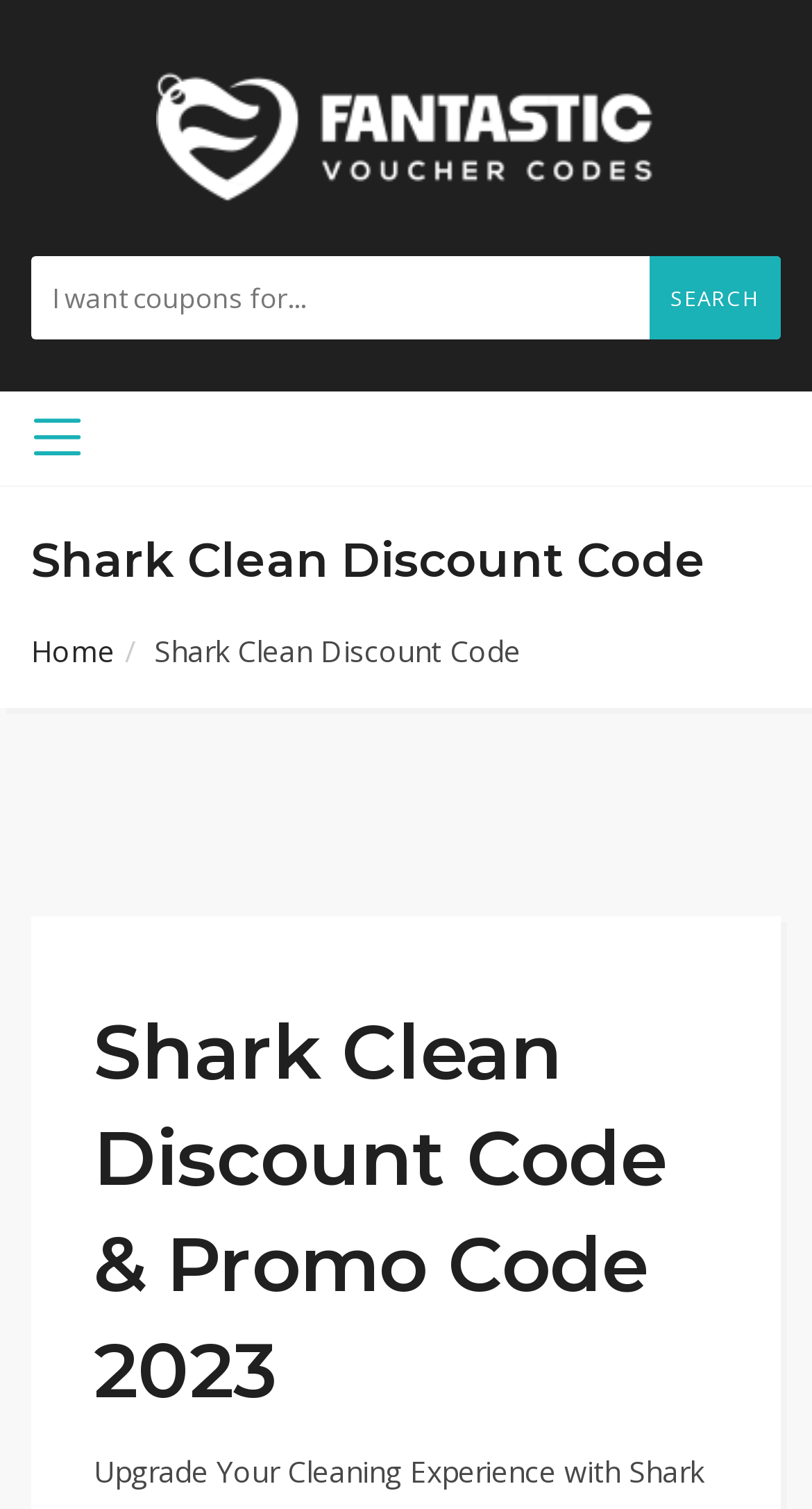How many links are on the top section?
Provide a detailed answer to the question, using the image to inform your response.

The top section of the webpage contains three links: an empty link, a link with a search icon, and a 'Home' link.